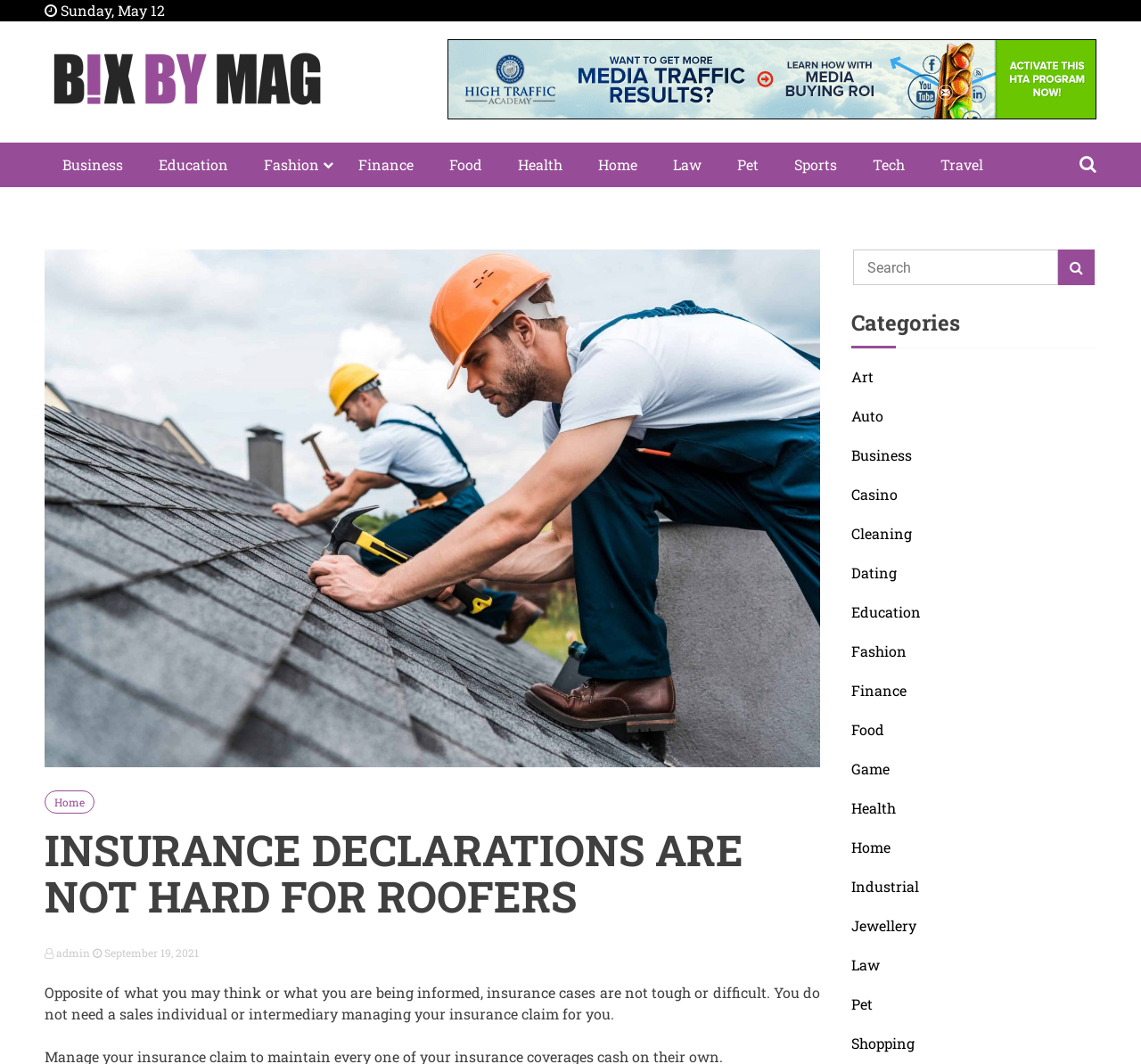Determine the bounding box for the described HTML element: "September 19, 2021". Ensure the coordinates are four float numbers between 0 and 1 in the format [left, top, right, bottom].

[0.081, 0.888, 0.174, 0.903]